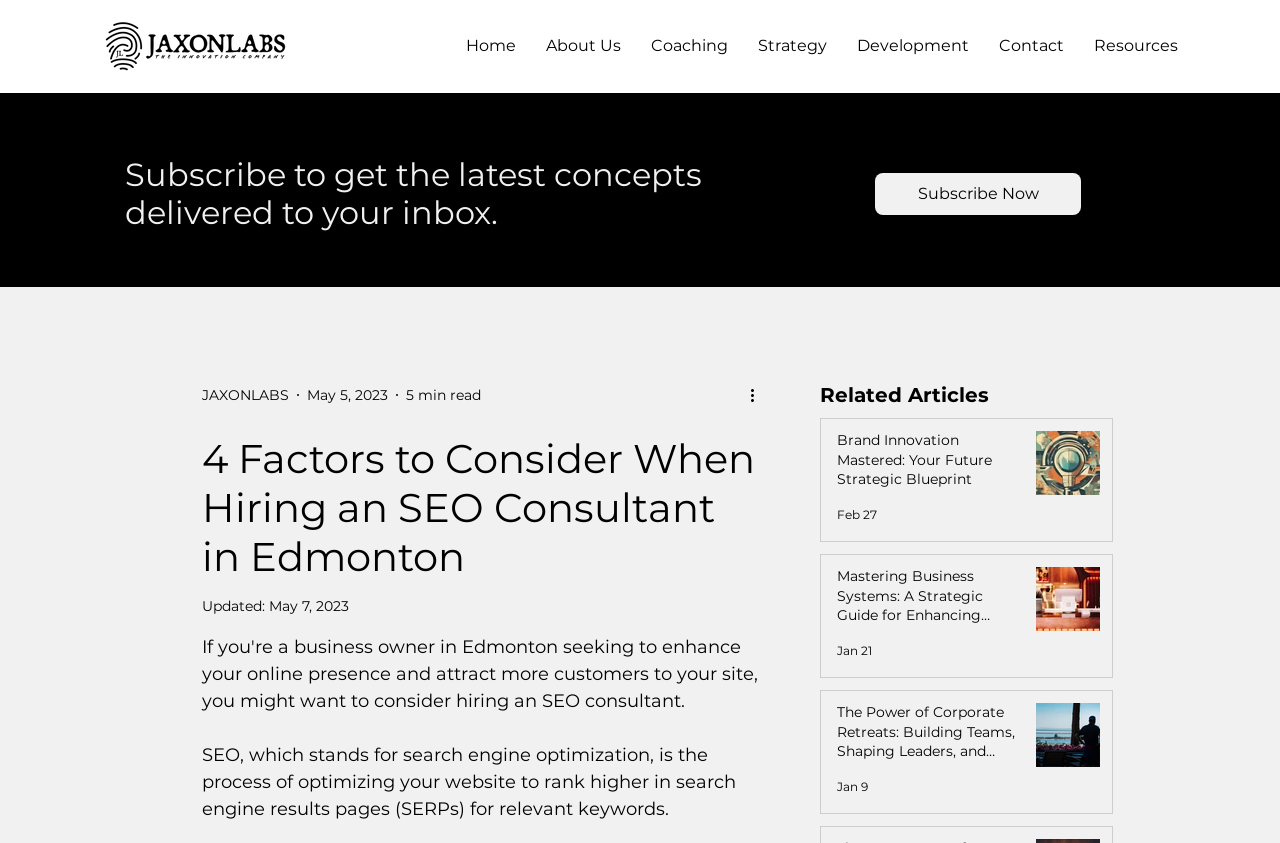Pinpoint the bounding box coordinates of the clickable area necessary to execute the following instruction: "Read the article '4 Factors to Consider When Hiring an SEO Consultant in Edmonton'". The coordinates should be given as four float numbers between 0 and 1, namely [left, top, right, bottom].

[0.158, 0.515, 0.595, 0.689]